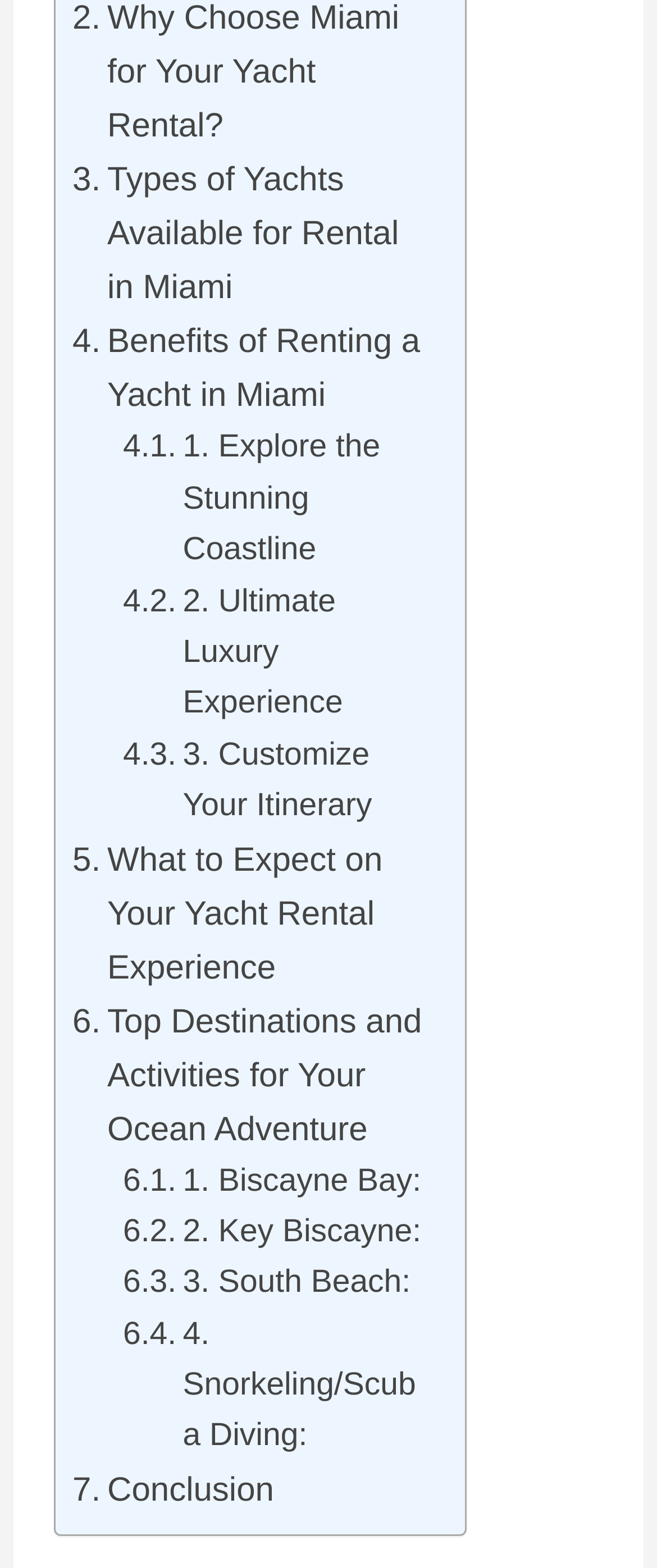Please answer the following query using a single word or phrase: 
What is the first benefit of renting a yacht in Miami?

Explore the Stunning Coastline